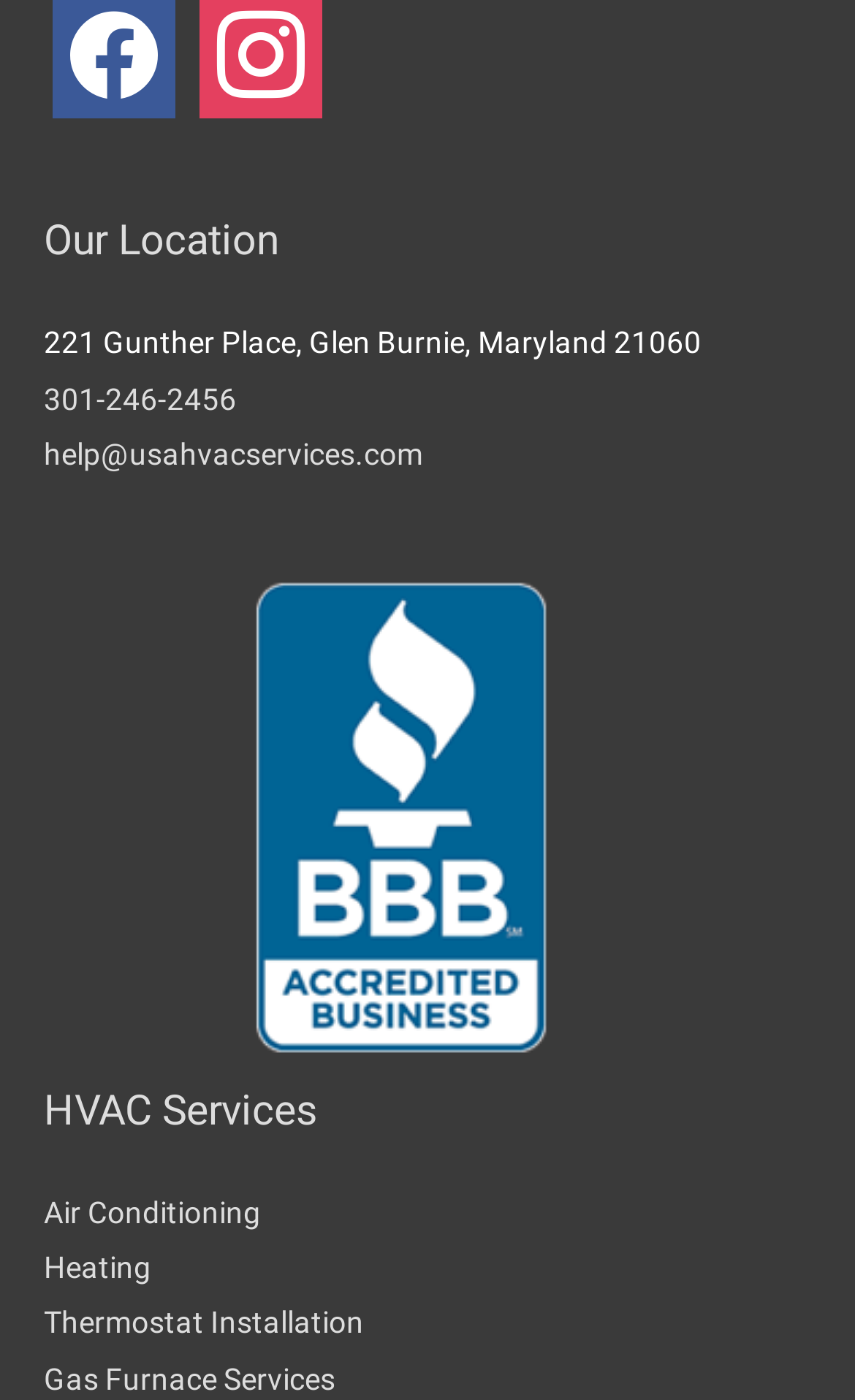Identify the bounding box for the UI element specified in this description: "Air Conditioning". The coordinates must be four float numbers between 0 and 1, formatted as [left, top, right, bottom].

[0.051, 0.853, 0.305, 0.878]